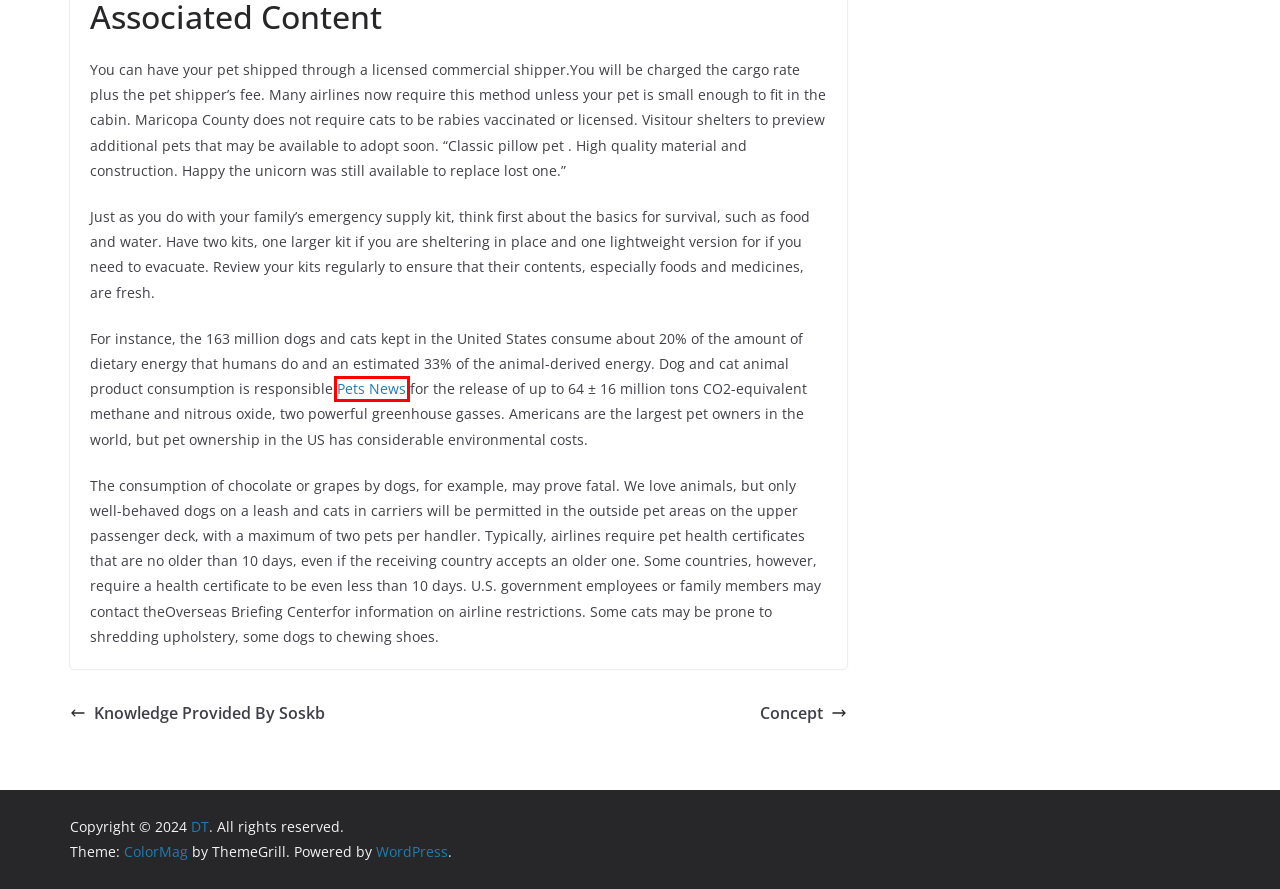Examine the screenshot of a webpage with a red bounding box around a UI element. Select the most accurate webpage description that corresponds to the new page after clicking the highlighted element. Here are the choices:
A. Planetary Effectively being - DT
B. Bize Ulaşın - DT
C. tawas - DT
D. Blog Tool, Publishing Platform, and CMS – WordPress.org
E. Pets For Patriots - DT
F. Sitemap - DT
G. Petss - NCS
H. Knowledge Provided By Soskb - DT

G